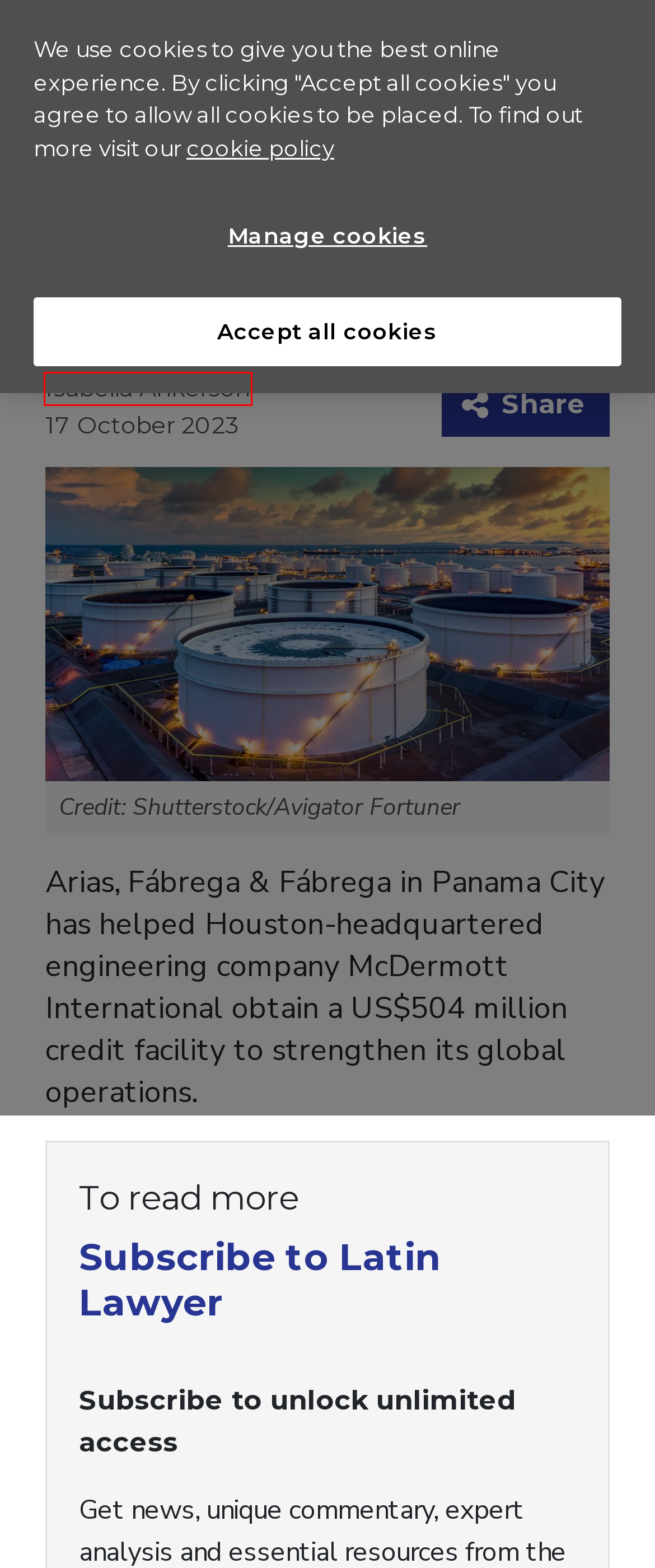You are given a screenshot of a webpage with a red rectangle bounding box around a UI element. Select the webpage description that best matches the new webpage after clicking the element in the bounding box. Here are the candidates:
A. Capital markets & securities - Latin Lawyer
B. Market: Panama - Latin Lawyer
C. Industry: Construction & engineering - Latin Lawyer
D. Isabella Ankerson - Latin Lawyer
E. Latin Lawyer
F. Subscribe - Latin Lawyer
G. News - Latin Lawyer
H. Fernando A Arias - Latin Lawyer 250 - Latin Lawyer

D